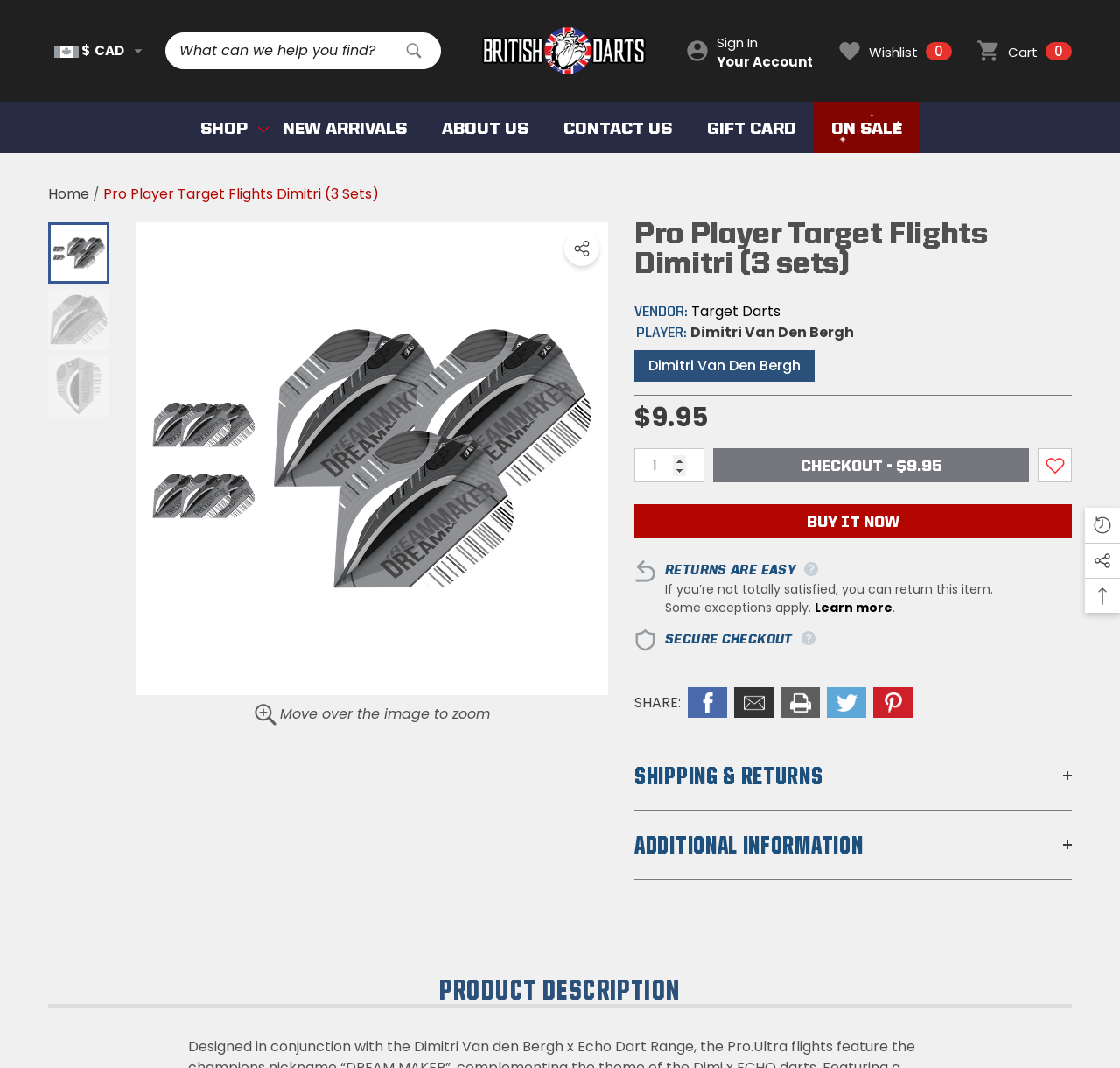Respond to the question below with a single word or phrase: What is the price of the Pro Player Target Flights?

$9.95